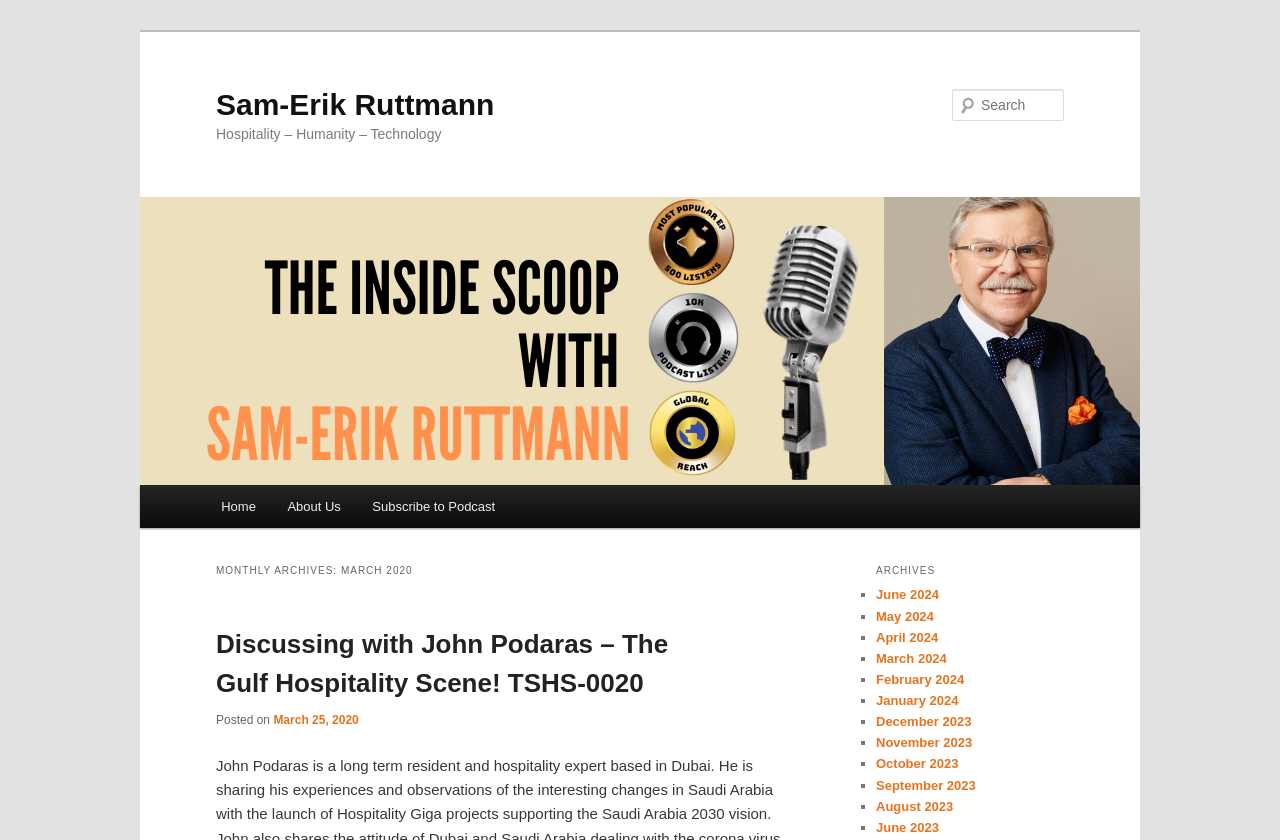Please identify the bounding box coordinates of the element I need to click to follow this instruction: "Search for something".

[0.744, 0.106, 0.831, 0.144]